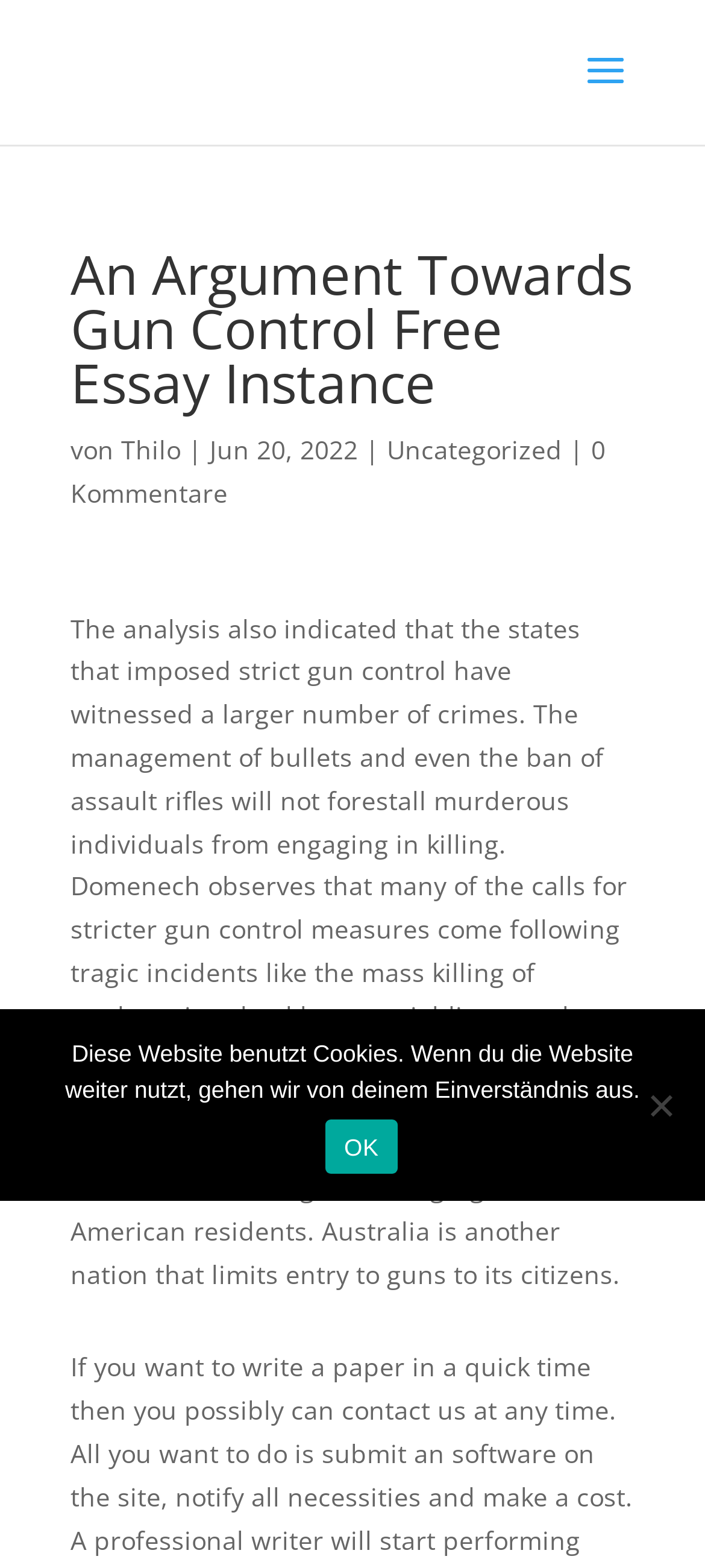What is mentioned as an example of a tragic incident?
Using the visual information, reply with a single word or short phrase.

Sandy Hook incident